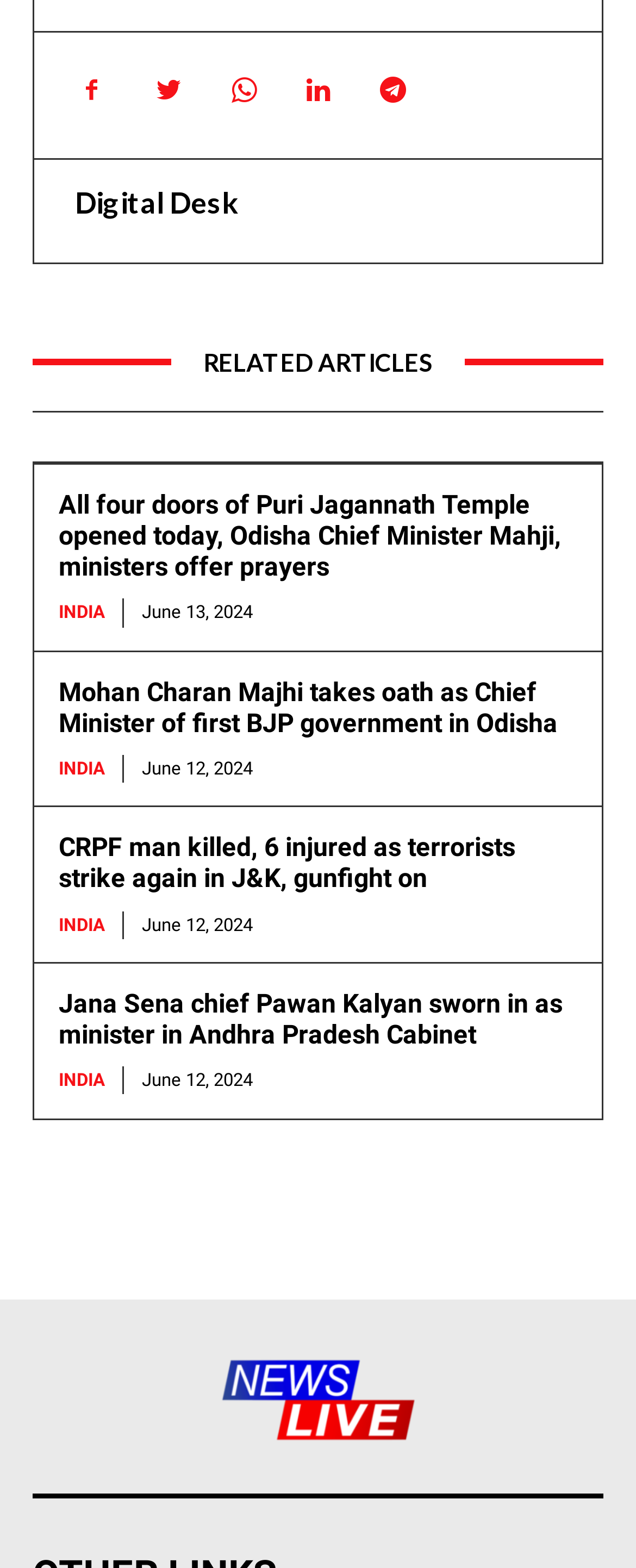Identify the bounding box of the UI element described as follows: "Digital Desk". Provide the coordinates as four float numbers in the range of 0 to 1 [left, top, right, bottom].

[0.118, 0.118, 0.374, 0.141]